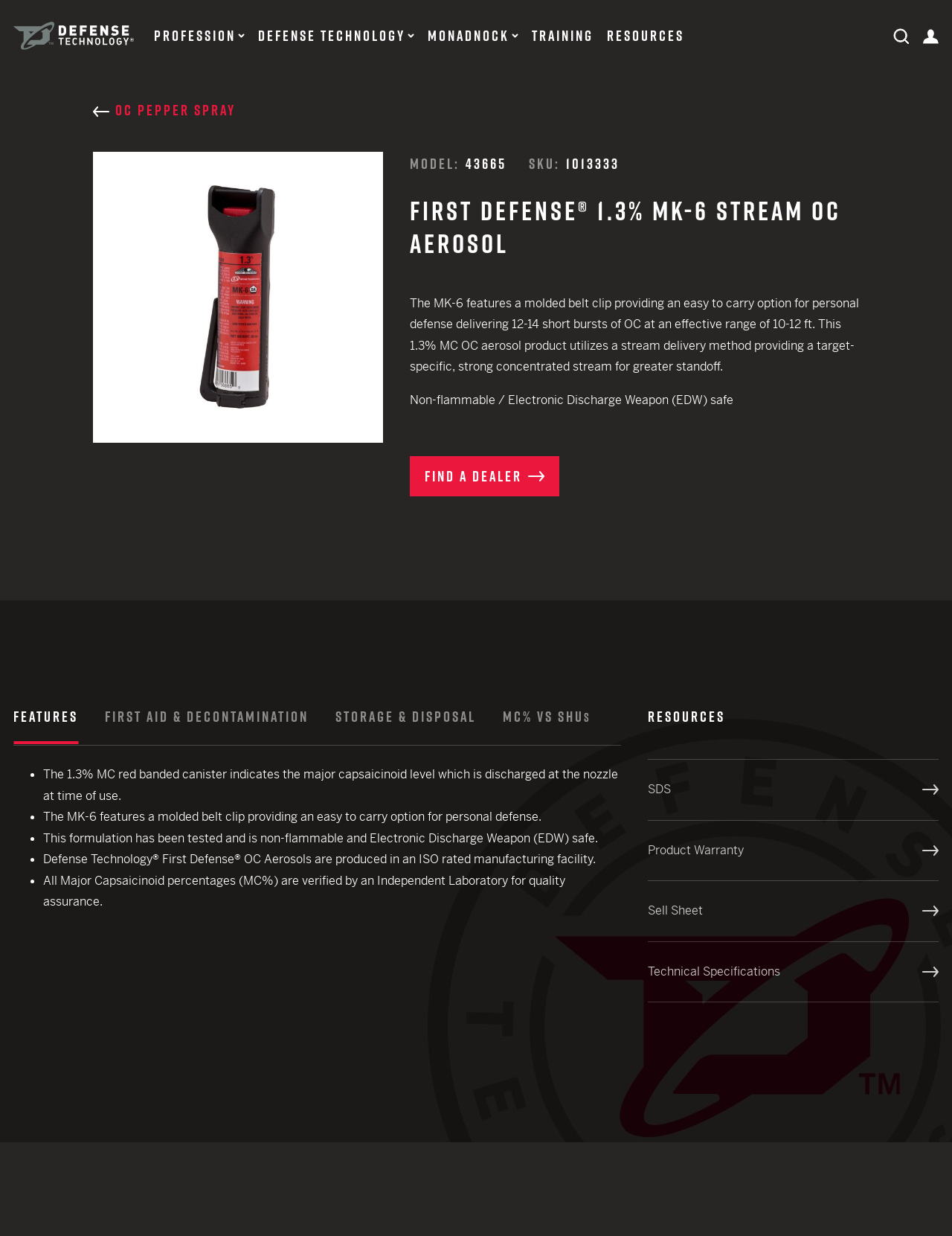What is the category of the 'MK-6 Stream OC Aerosol' product?
Please provide a single word or phrase as the answer based on the screenshot.

Defense Technology